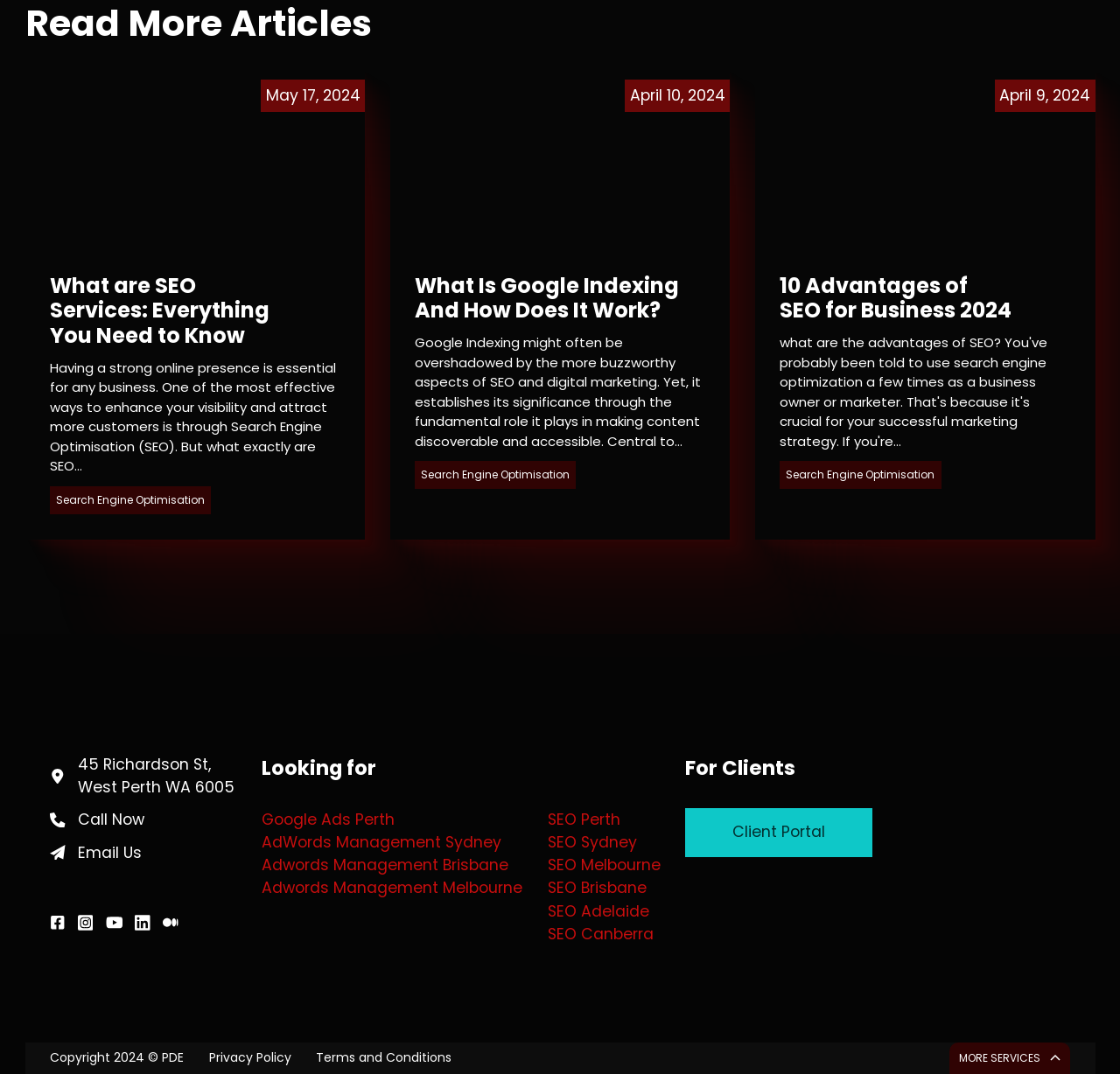Respond concisely with one word or phrase to the following query:
What is the date of the second article?

April 10, 2024